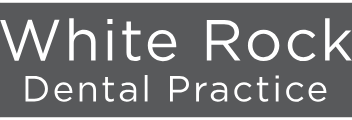What is the practice's focus in dental care?
Please use the visual content to give a single word or phrase answer.

Teeth whitening